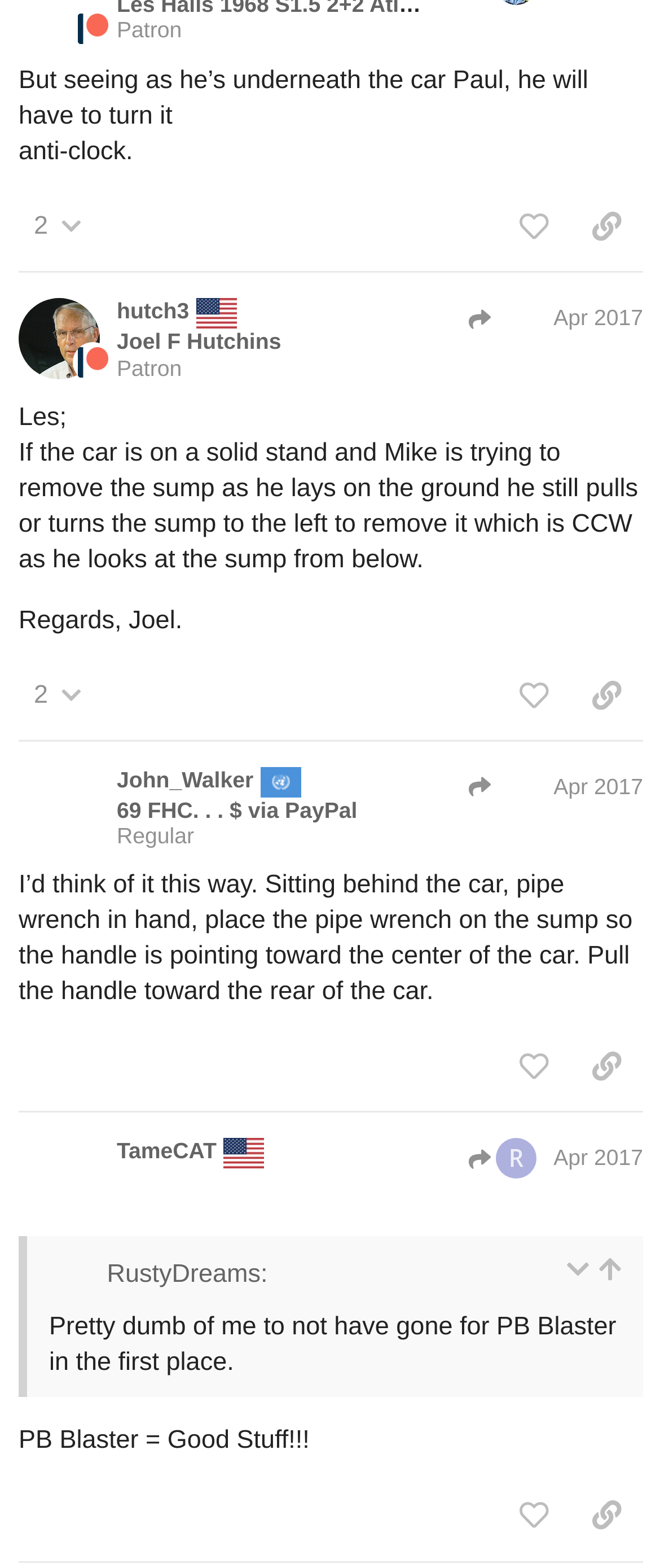Find the bounding box coordinates of the element to click in order to complete the given instruction: "View the FAQ page."

None